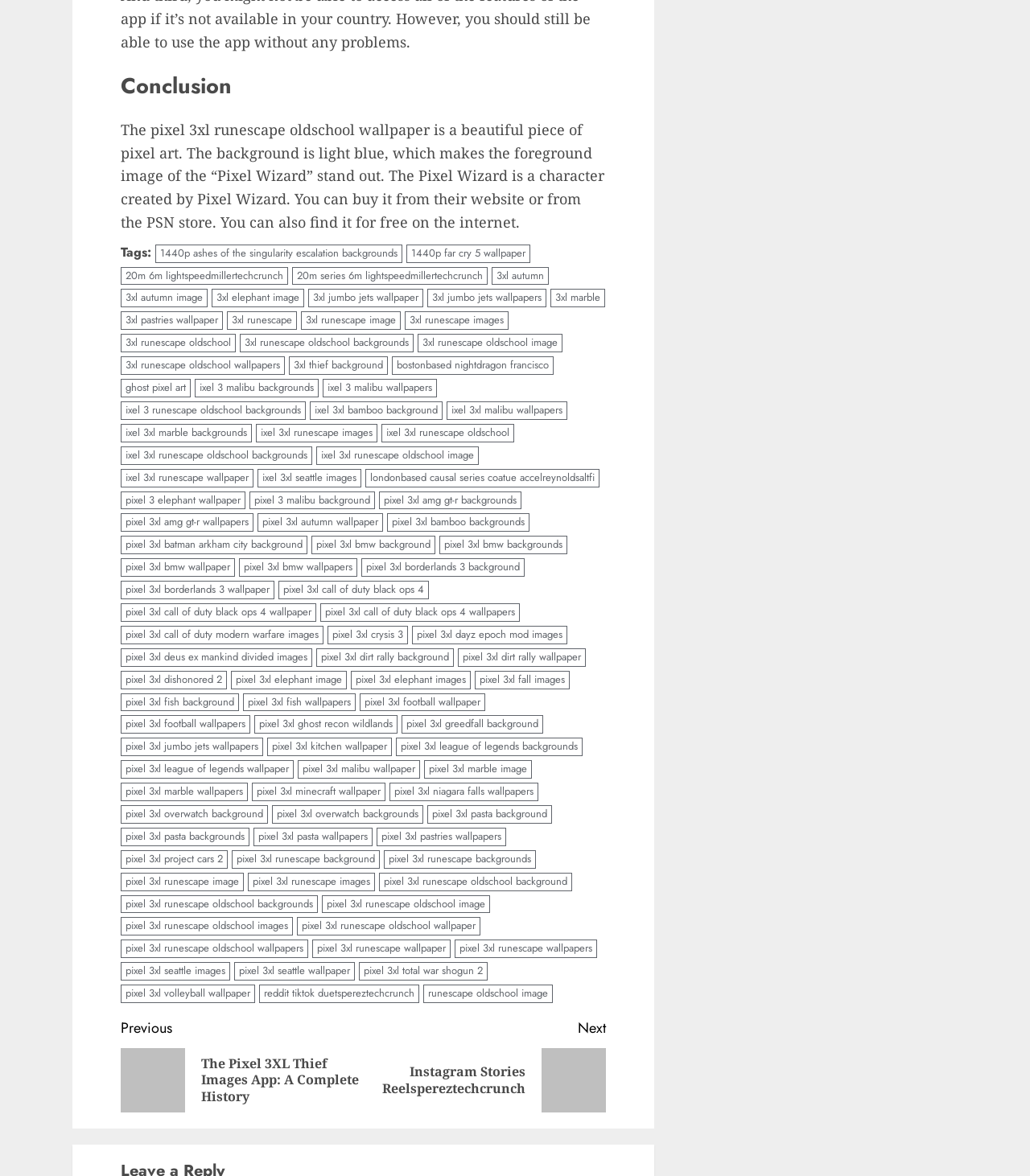Give a one-word or short-phrase answer to the following question: 
What is the theme of the wallpapers on this webpage?

Gaming and fantasy